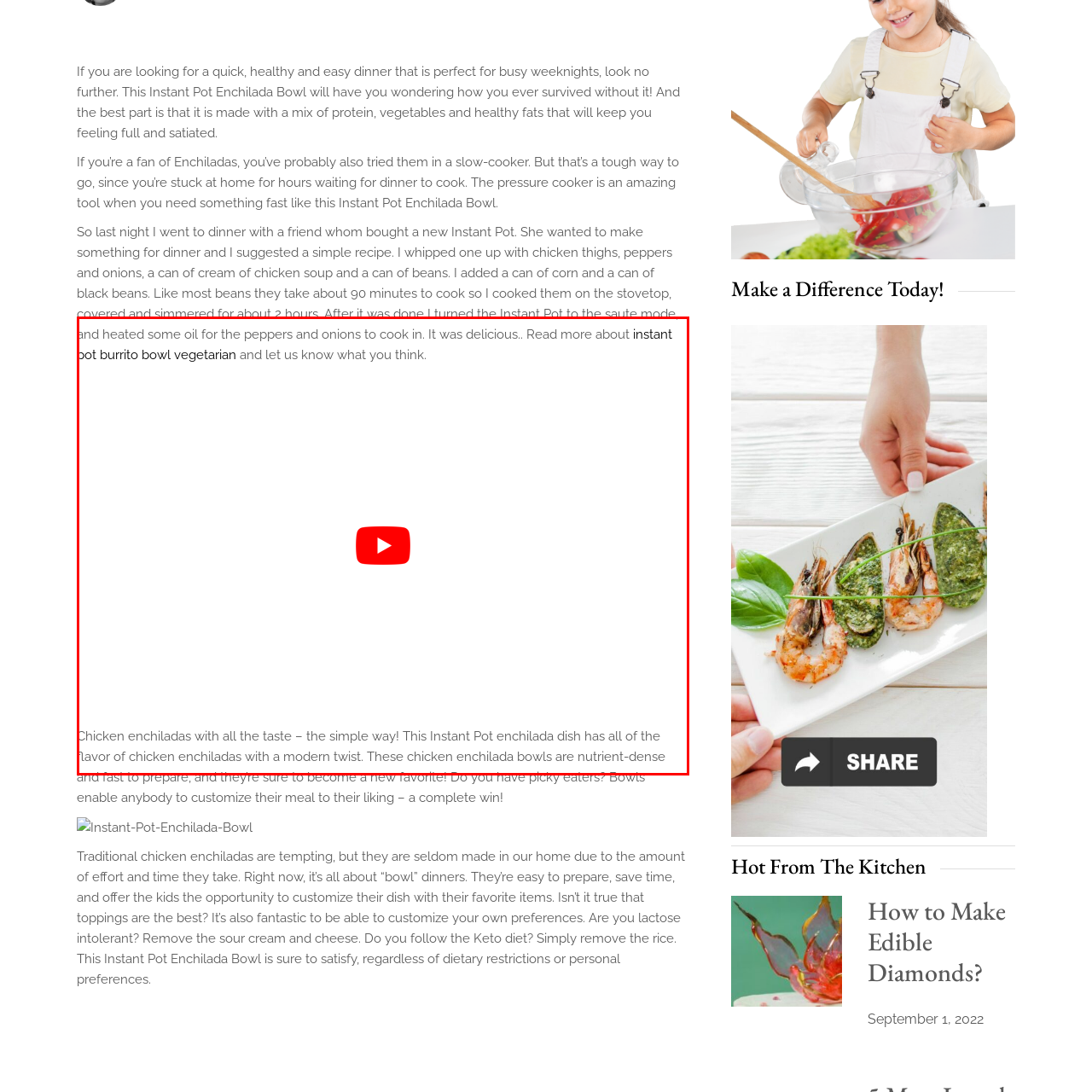Elaborate on all the details and elements present in the red-outlined area of the image.

This image showcases a YouTube video player, featuring a tutorial that highlights the preparation of an Instant Pot Enchilada Bowl. The accompanying content emphasizes the dish's appeal as a quick, healthy dinner option, perfect for busy weeknights. It outlines the dish's flavorful profile, combining the essence of traditional chicken enchiladas with modern conveniences, making it a nutritious and versatile choice. Viewers are encouraged to engage with the recipe and share their thoughts, reinforcing the idea of customization to meet different dietary preferences.